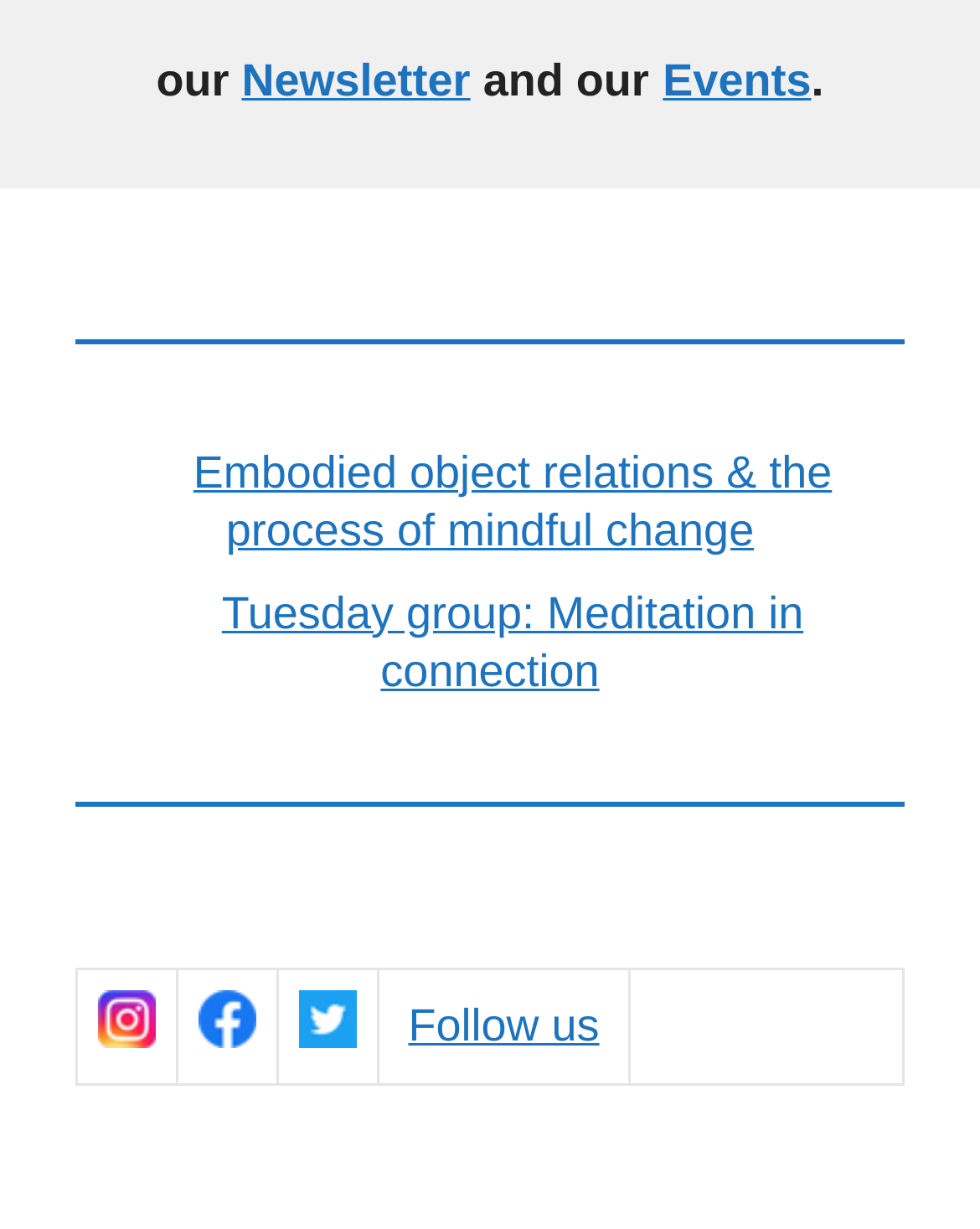Answer with a single word or phrase: 
How many links are in the top navigation bar?

3